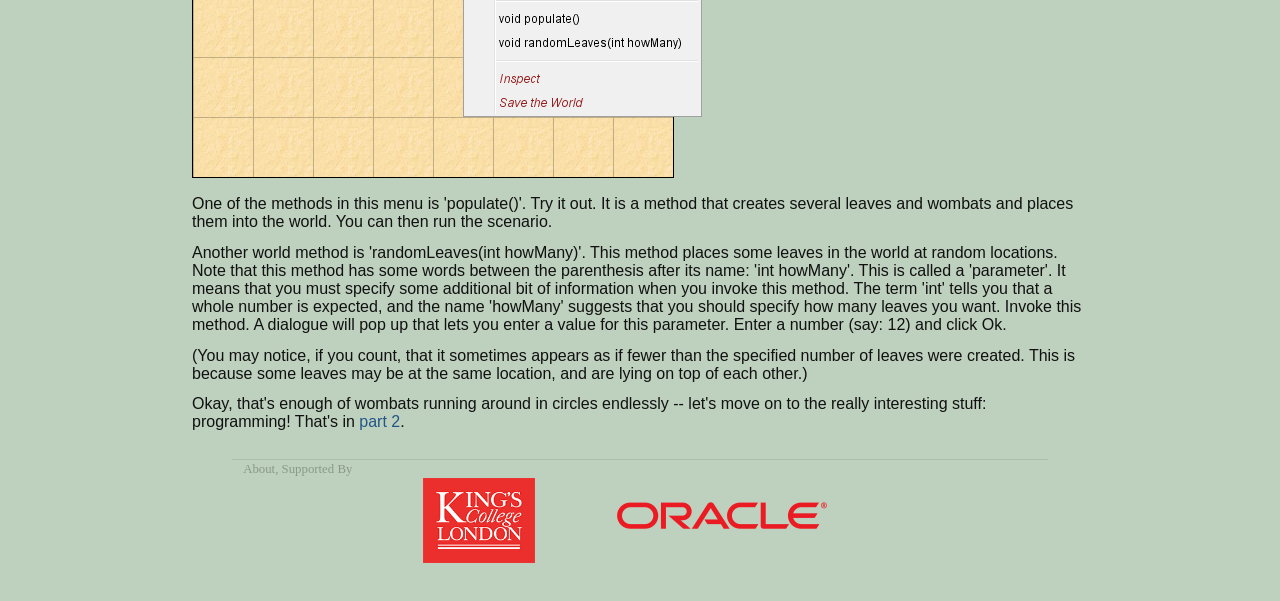Identify the bounding box of the UI element that matches this description: "parent_node: About, Supported By".

[0.471, 0.814, 0.657, 0.943]